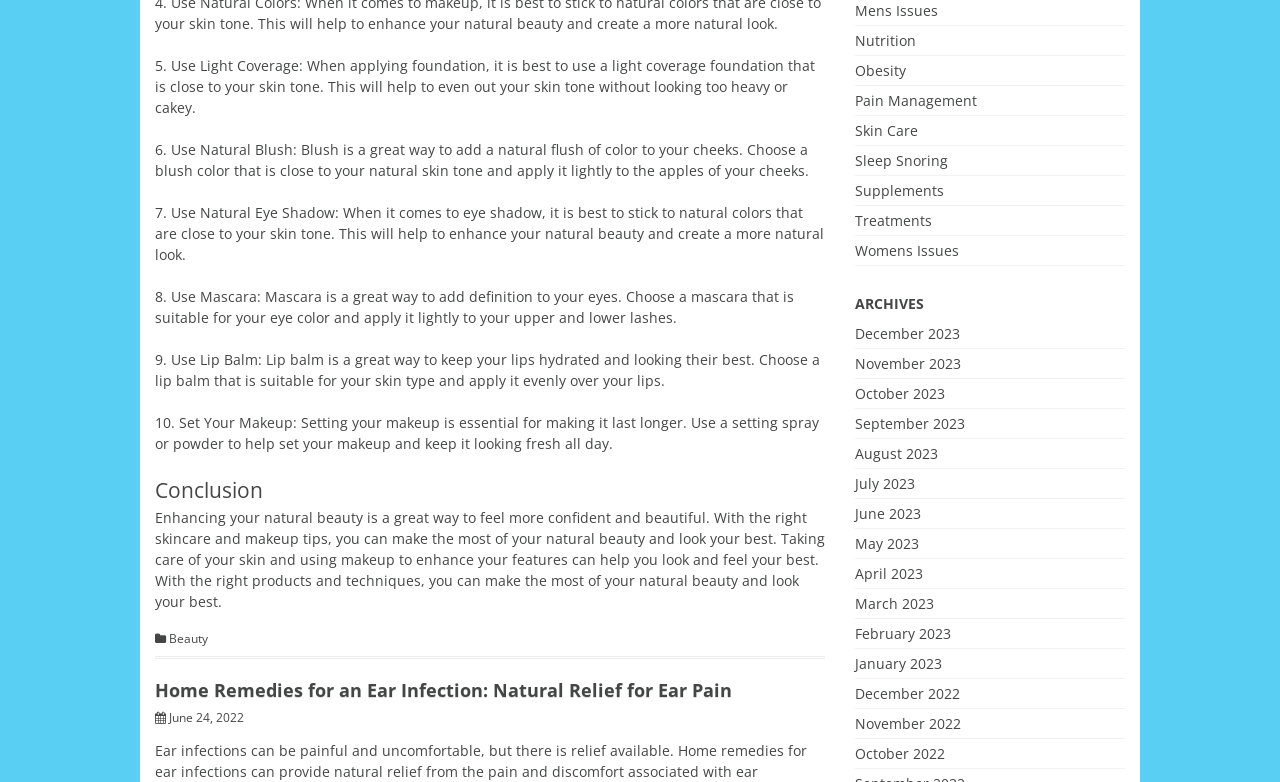Identify the bounding box coordinates of the region I need to click to complete this instruction: "Click on the 'Home Remedies for an Ear Infection: Natural Relief for Ear Pain' link".

[0.121, 0.866, 0.572, 0.897]